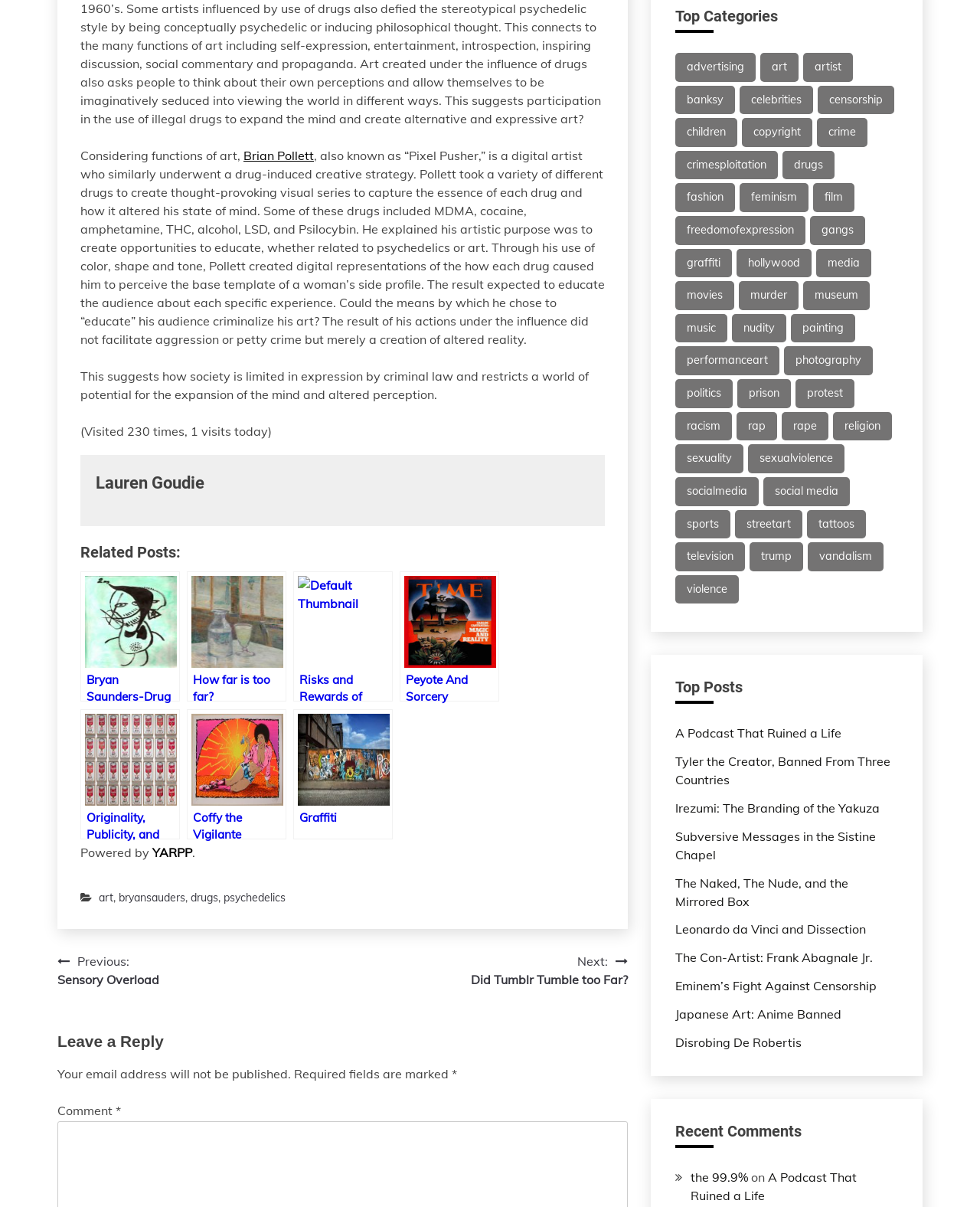What is the artist's name mentioned in the article?
Using the image, provide a detailed and thorough answer to the question.

The article mentions 'Brian Pollett, also known as “Pixel Pusher,”' which indicates that Brian Pollett is the artist's name.